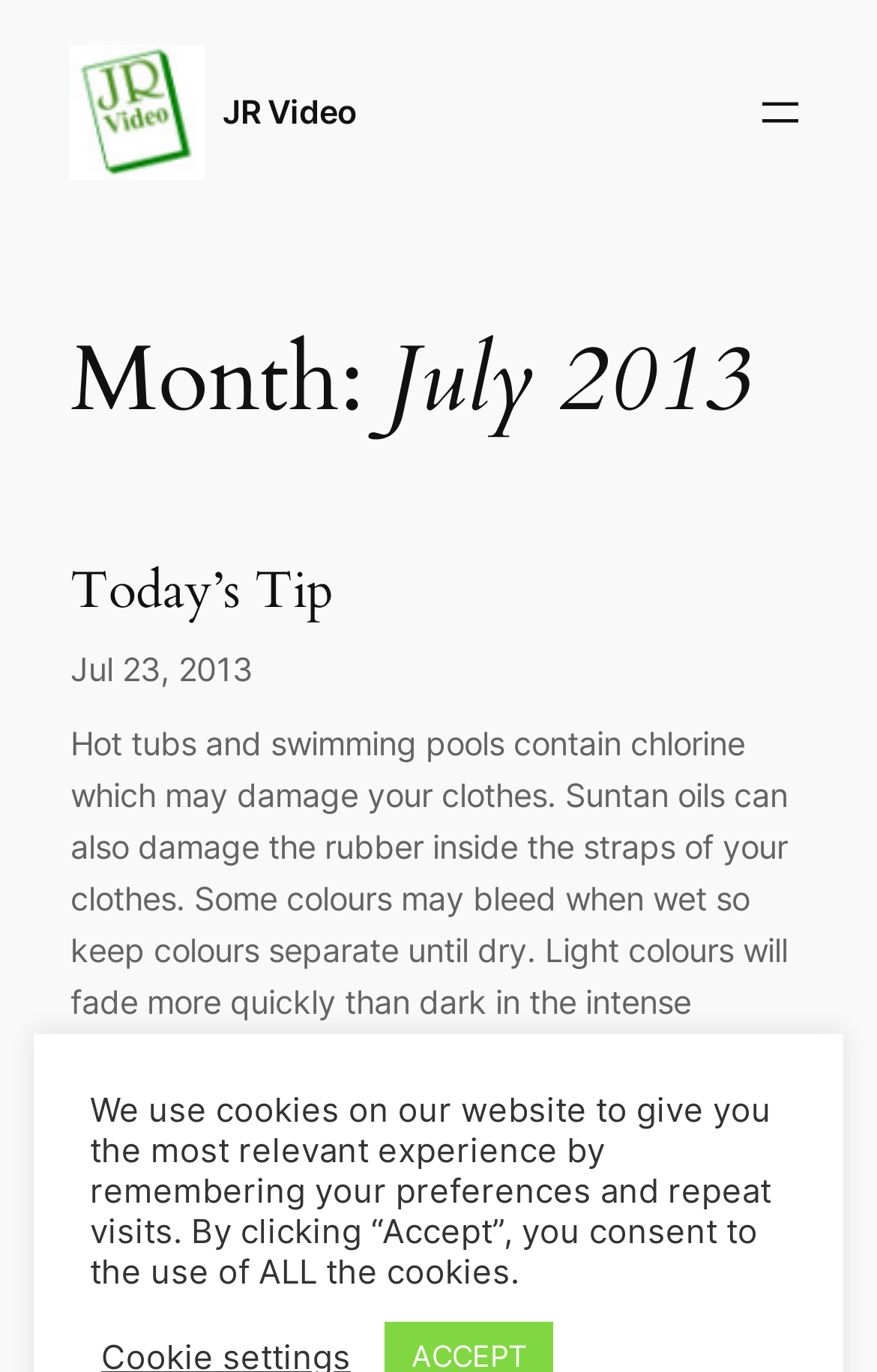Identify the bounding box coordinates for the UI element mentioned here: "Jul 23, 2013". Provide the coordinates as four float values between 0 and 1, i.e., [left, top, right, bottom].

[0.08, 0.473, 0.288, 0.501]